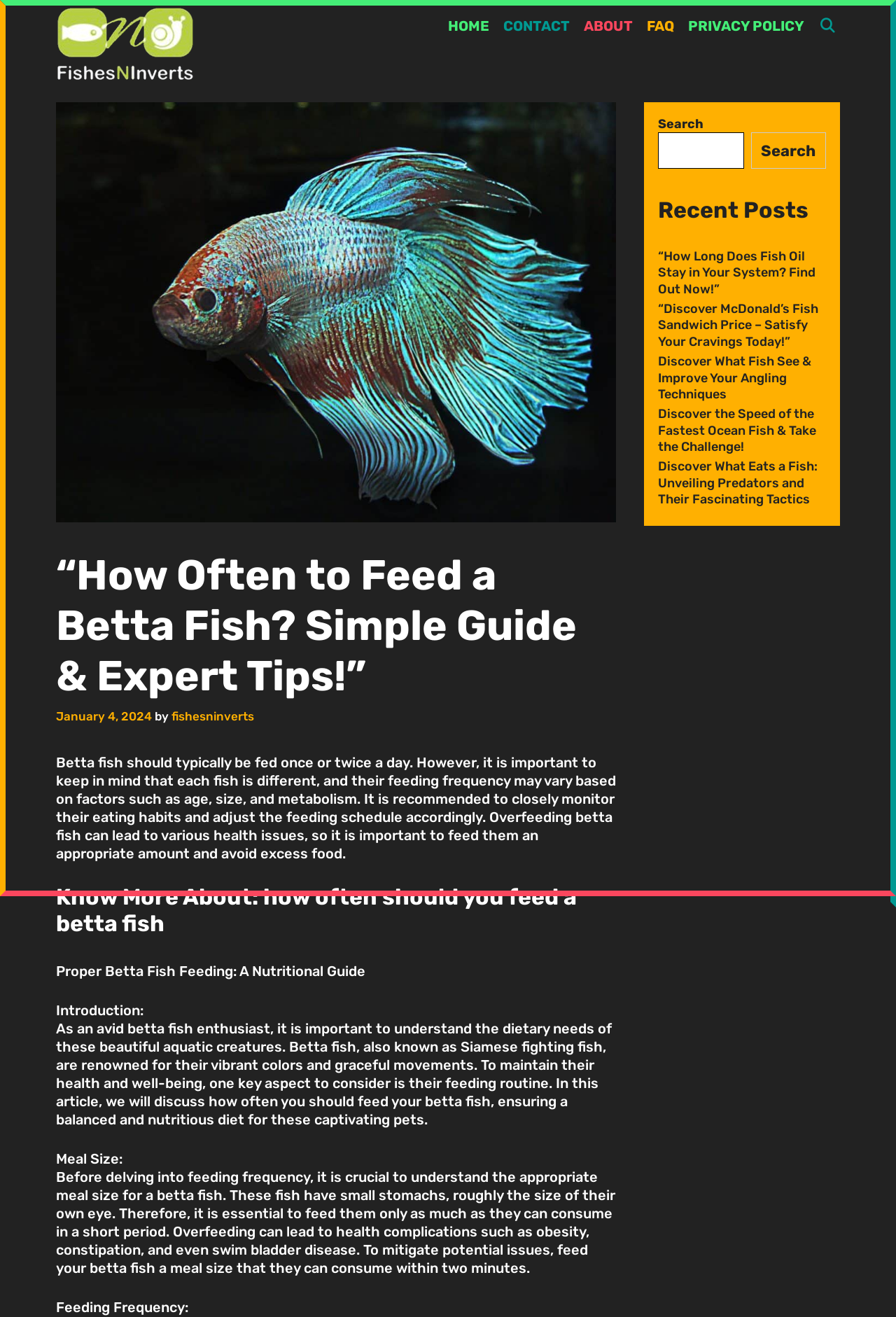Please locate and retrieve the main header text of the webpage.

“How Often to Feed a Betta Fish? Simple Guide & Expert Tips!”